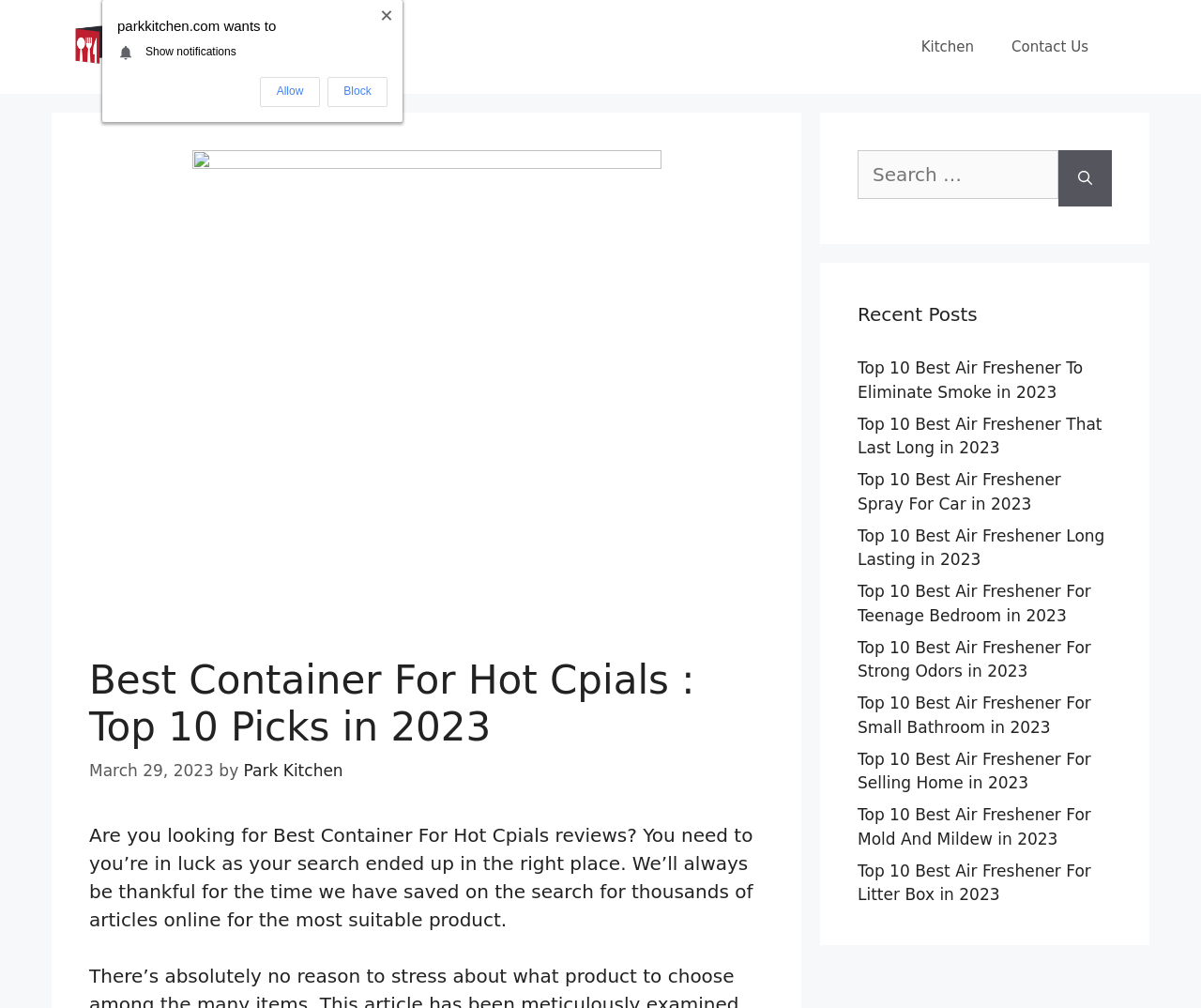What is the name of the website?
Please analyze the image and answer the question with as much detail as possible.

I determined the name of the website by looking at the banner element at the top of the page, which contains a link with the text 'Park Kitchen'. This suggests that Park Kitchen is the name of the website.